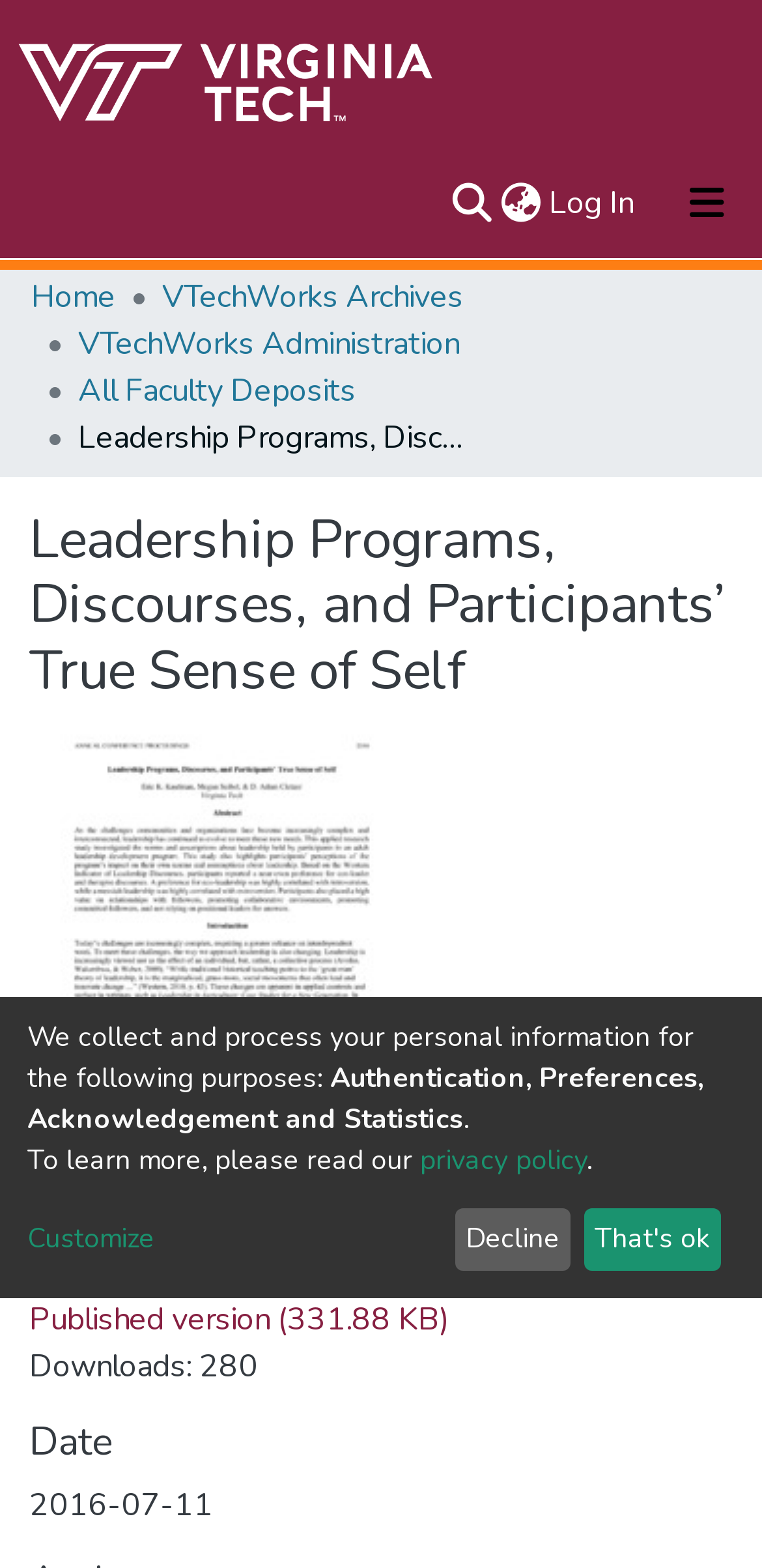Identify the bounding box coordinates for the UI element described as: "Communities & Collections".

[0.041, 0.216, 0.513, 0.266]